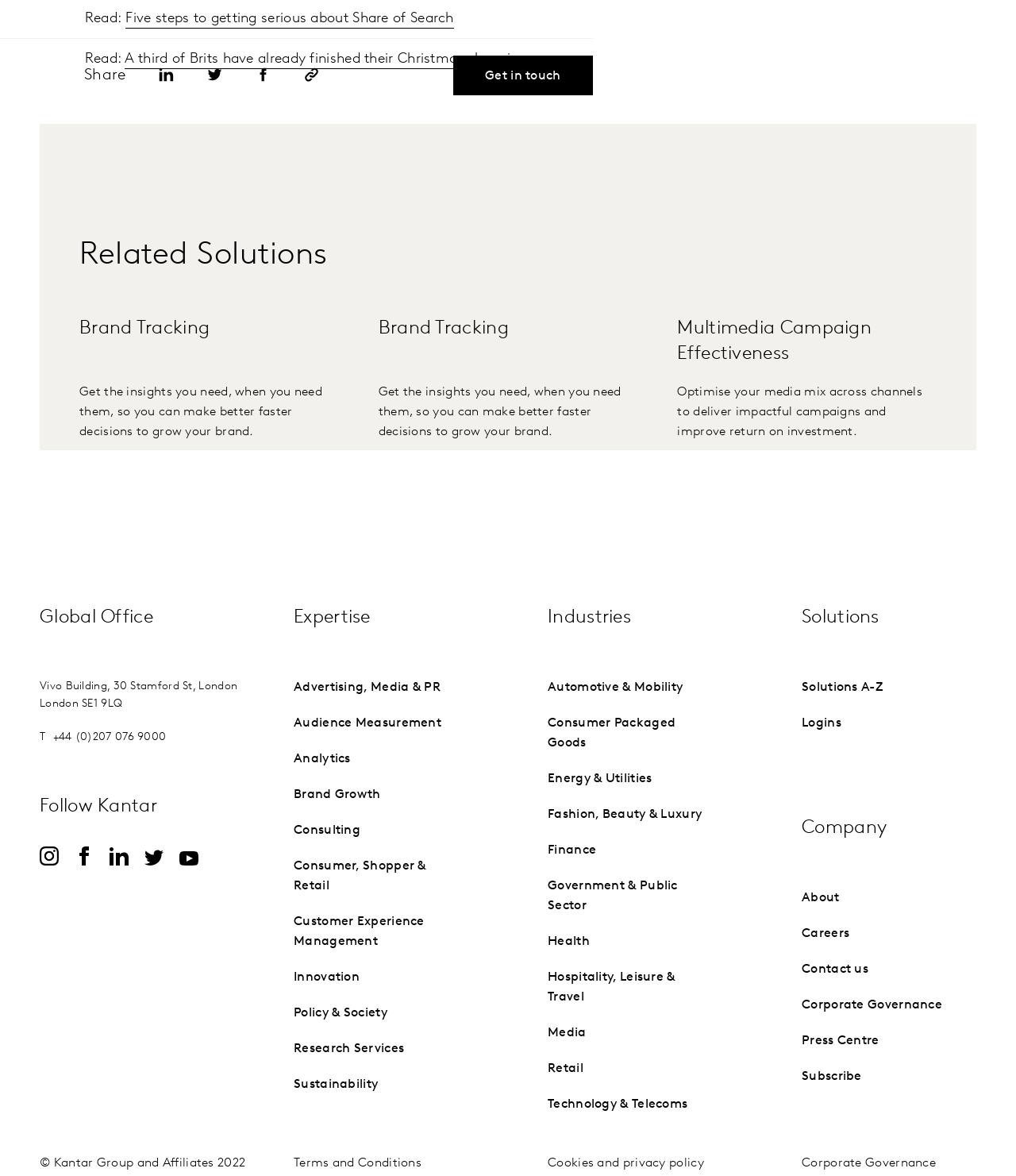Using the information in the image, give a comprehensive answer to the question: 
What is the industry category that includes 'Automotive & Mobility'?

I found the industry category by looking at the section labeled 'Industries' on the webpage, which contains a list of industry categories including 'Automotive & Mobility'.